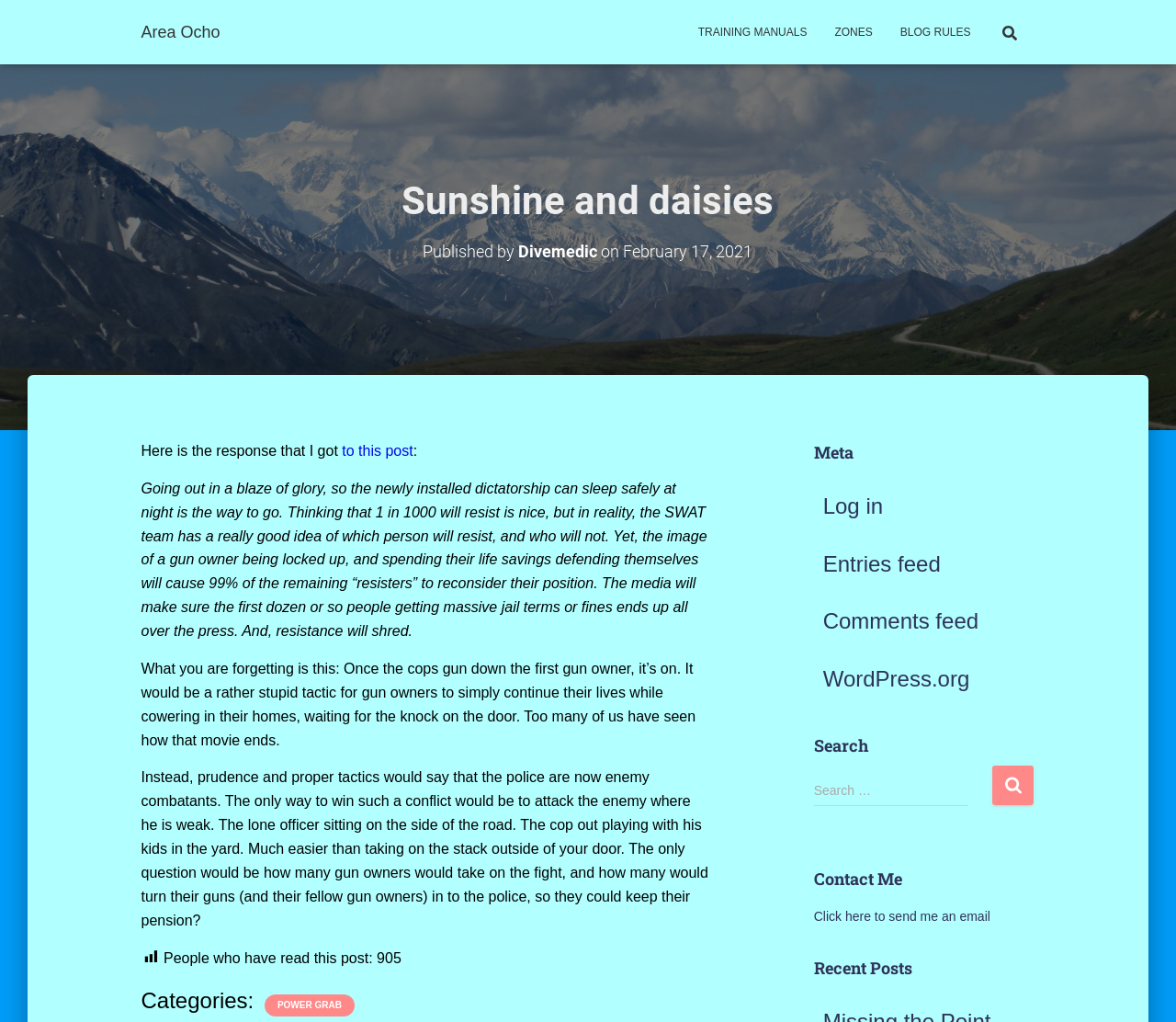What is the purpose of the search bar?
By examining the image, provide a one-word or phrase answer.

To search the blog